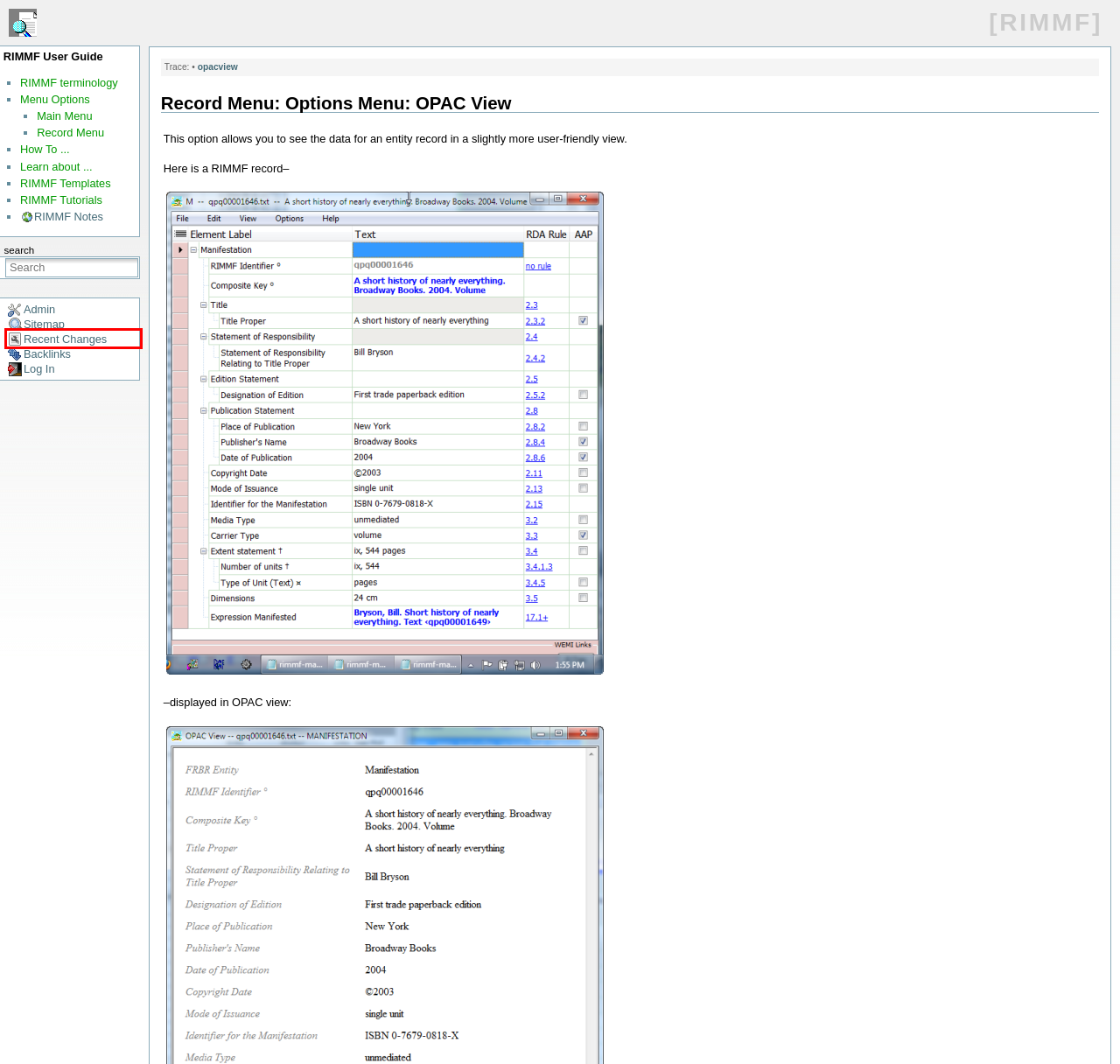Consider the screenshot of a webpage with a red bounding box around an element. Select the webpage description that best corresponds to the new page after clicking the element inside the red bounding box. Here are the candidates:
A. menu:opacview_w_doku.php_id_rimmfmenus    [[RIMMF]]
B. menu:opacview_w_doku.php_id_details    [[RIMMF]]
C. menu:opacview_w_doku.php_id_docconv    [[RIMMF]]
D. Log In    [[RIMMF]]
E. menu:opacview_w_lib_exe_detail.php_id_menu:opacview    [[RIMMF]]
F. menu:opacview_w_doku.php_id_menu:opacview - Backlinks    [[RIMMF]]
G. menu:opacview_w_doku.php_id_menu:opacview    [[RIMMF]]
H. menu:opacview_w_doku.php_id_menu:opacview - Recent Changes    [[RIMMF]]

H